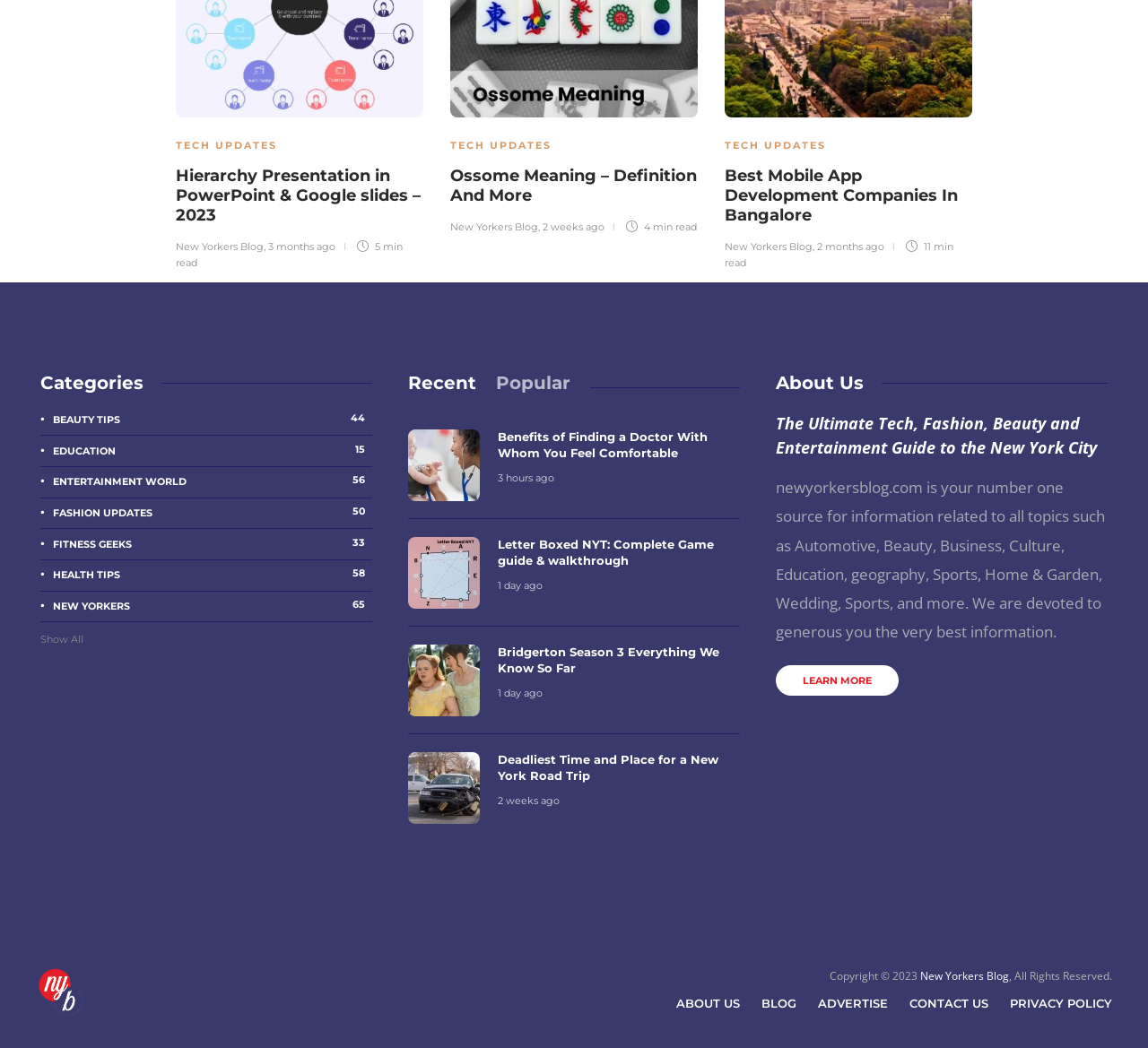How often are new articles posted?
Use the image to give a comprehensive and detailed response to the question.

The frequency of new article postings cannot be determined from the webpage. However, the timestamps on the articles suggest that new articles are posted at varying intervals, ranging from a few hours to several weeks.